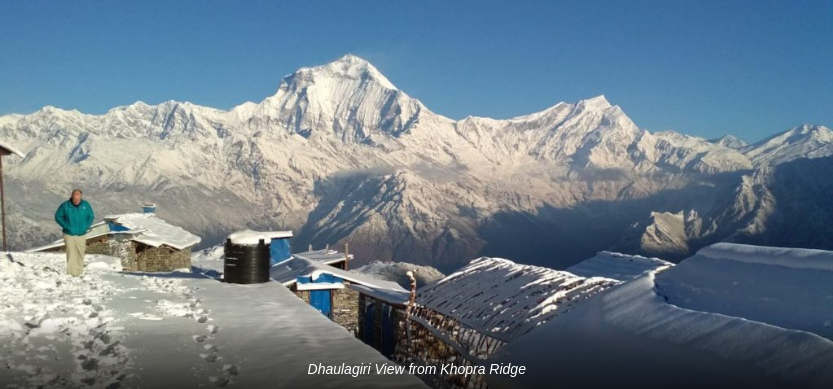Illustrate the image with a detailed and descriptive caption.

The image captures a breathtaking view from Khopra Ridge, highlighting the majestic Dhaulagiri mountain range, blanketed in snow. In the foreground, a trekkers stands amidst the tranquil, snow-covered landscape, surrounded by wooden structures that reflect the simple beauty of this remote location. This view emphasizes the serene and stunning vistas that Khopra Ridge offers, making it an underrated trekking gem in the Annapurna Region of Nepal. The Dhaulagiri peak, towering in the background, showcases the natural grandeur and allure of this lesser-known trekking route, ideal for those seeking an escape from the crowd while enjoying unparalleled mountain scenery.